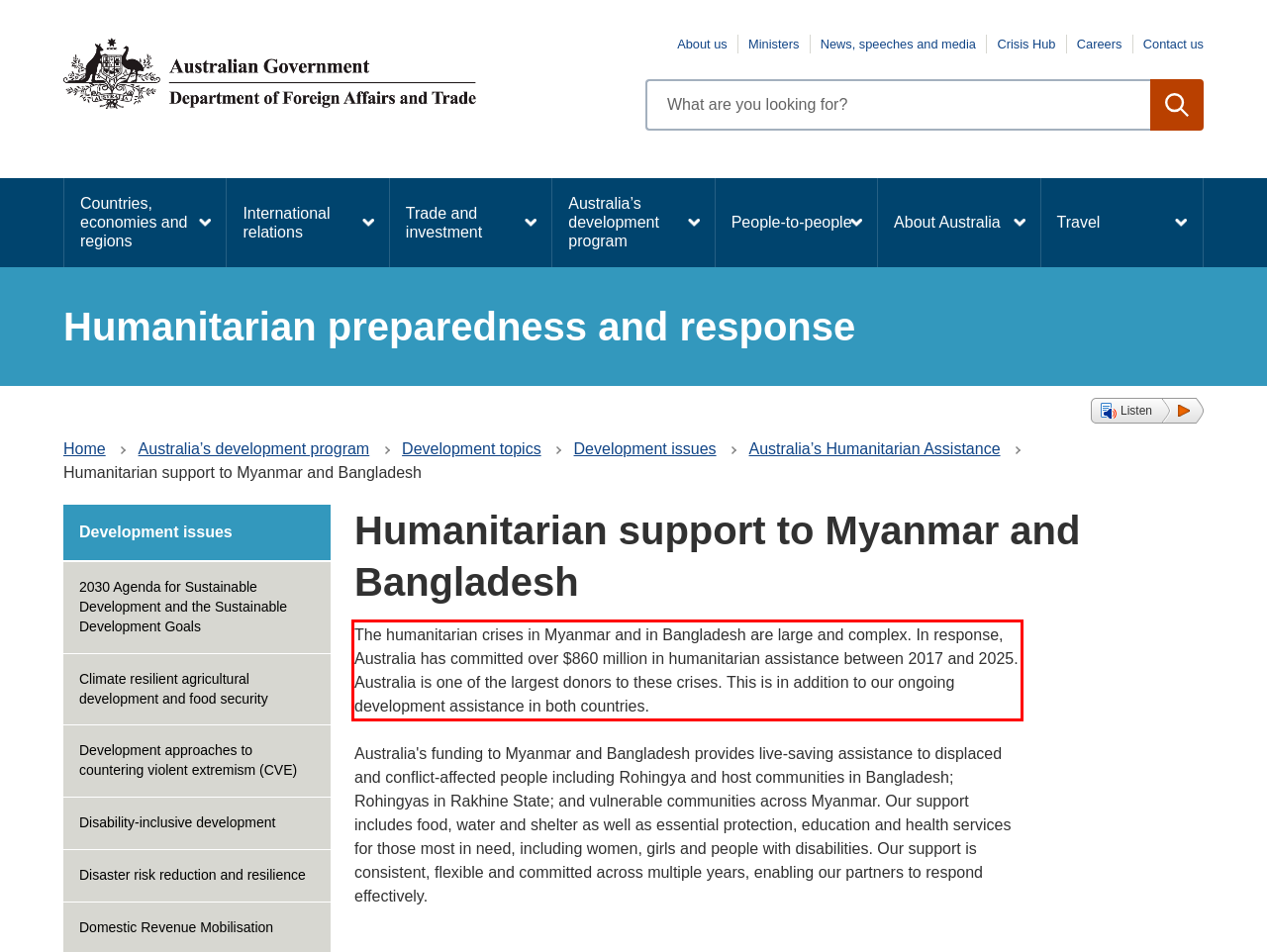Please recognize and transcribe the text located inside the red bounding box in the webpage image.

The humanitarian crises in Myanmar and in Bangladesh are large and complex. In response, Australia has committed over $860 million in humanitarian assistance between 2017 and 2025. Australia is one of the largest donors to these crises. This is in addition to our ongoing development assistance in both countries.